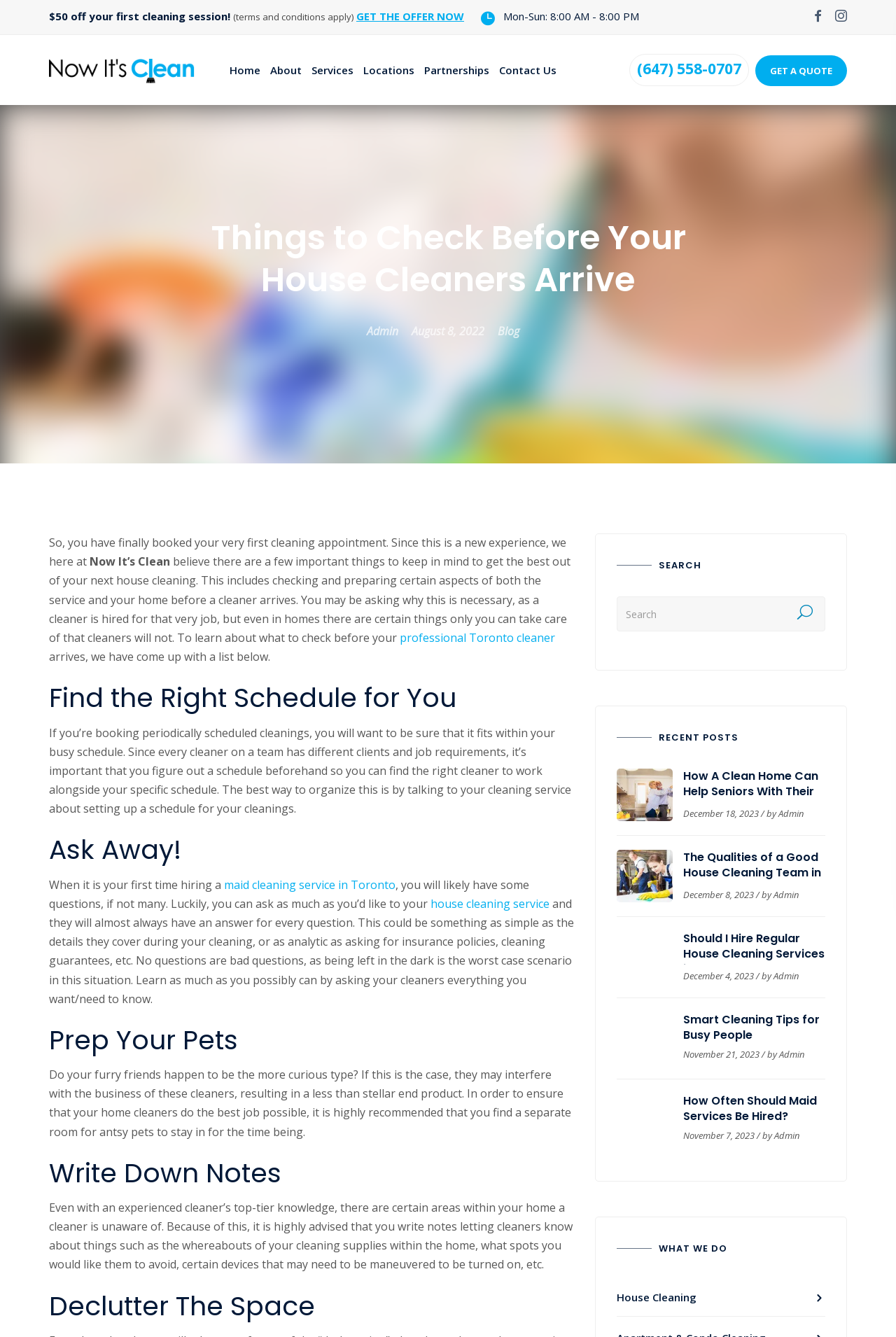Find the bounding box coordinates of the element's region that should be clicked in order to follow the given instruction: "Click the Now Its Clean Logo Dark Hq". The coordinates should consist of four float numbers between 0 and 1, i.e., [left, top, right, bottom].

[0.055, 0.047, 0.217, 0.058]